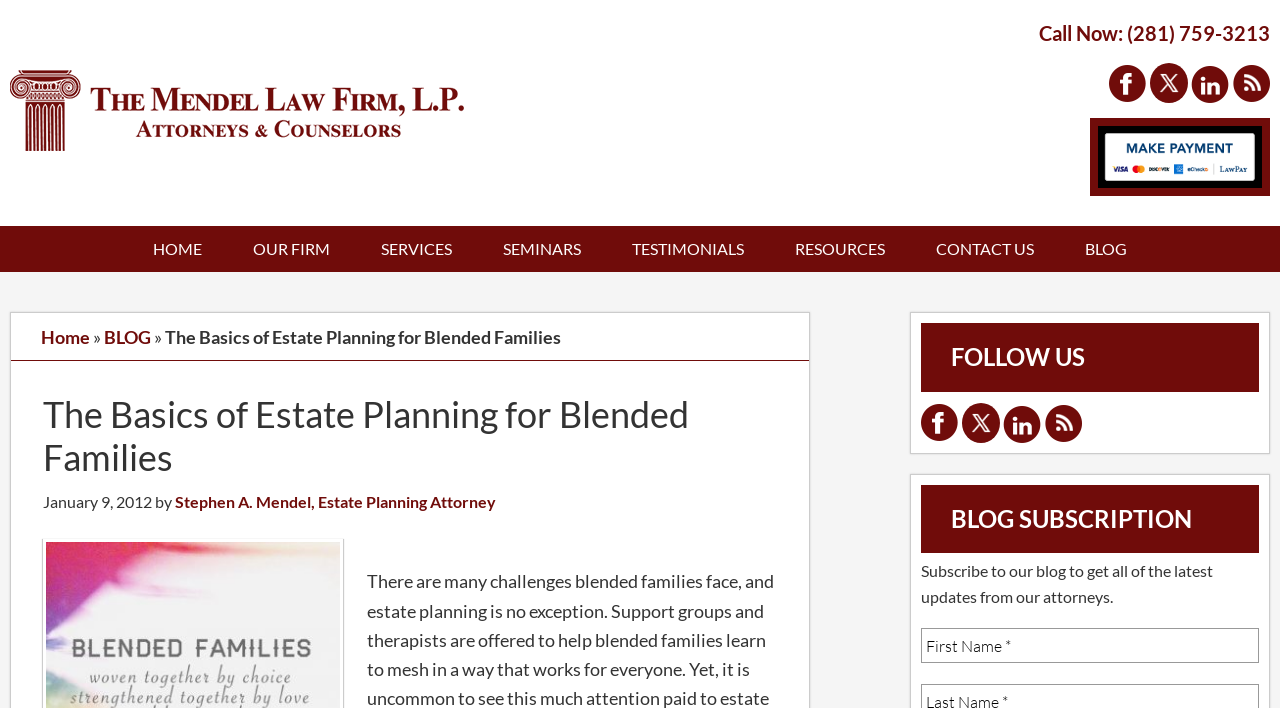Determine the bounding box coordinates for the clickable element to execute this instruction: "Subscribe to the blog". Provide the coordinates as four float numbers between 0 and 1, i.e., [left, top, right, bottom].

[0.72, 0.888, 0.984, 0.937]